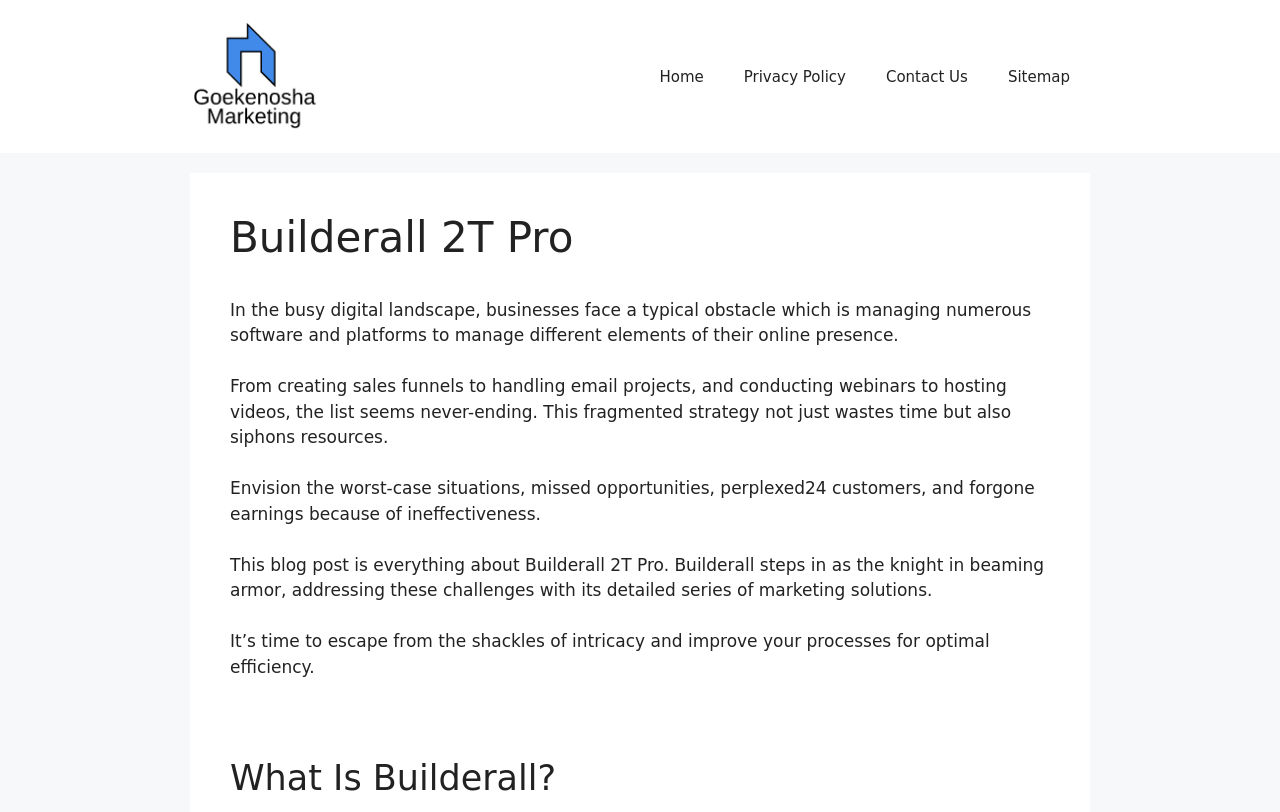From the element description: "Privacy Policy", extract the bounding box coordinates of the UI element. The coordinates should be expressed as four float numbers between 0 and 1, in the order [left, top, right, bottom].

[0.565, 0.057, 0.677, 0.131]